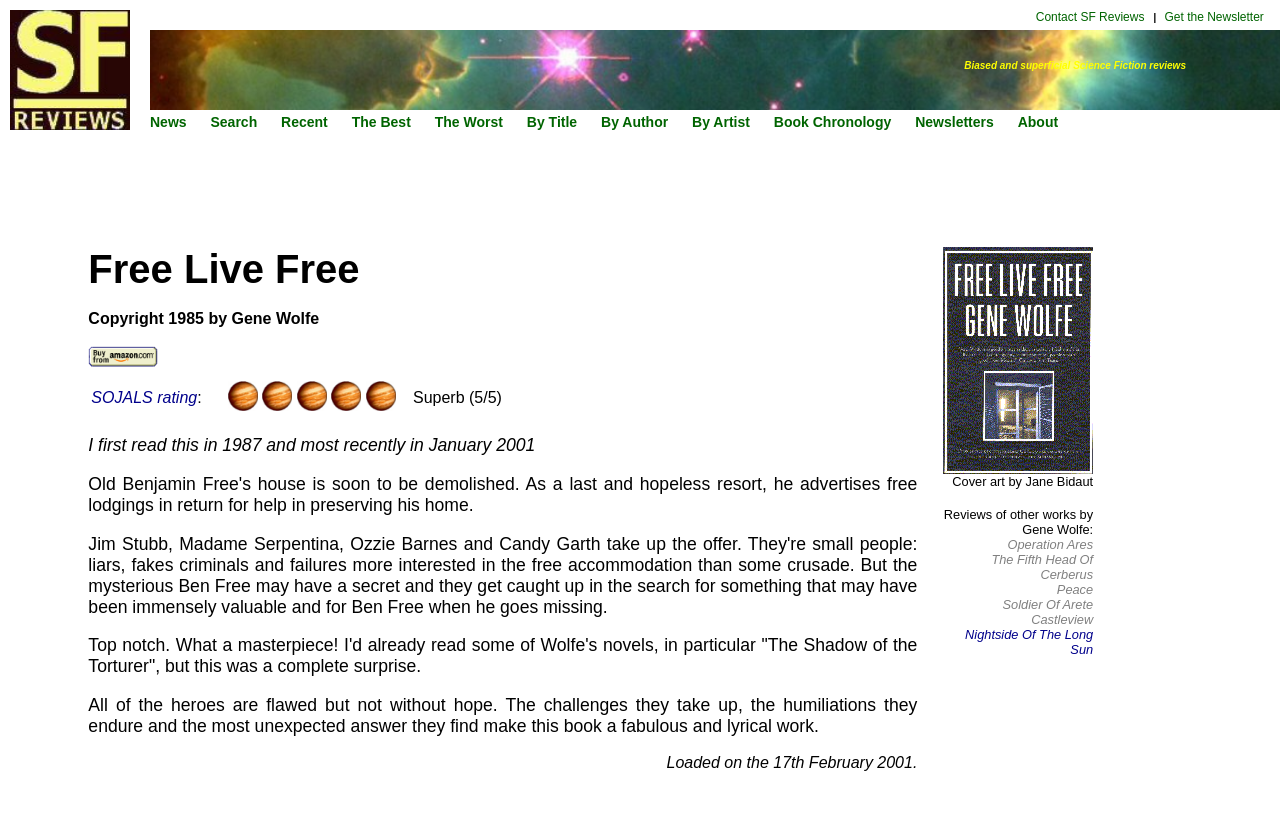Provide the bounding box coordinates for the area that should be clicked to complete the instruction: "Read the review of 'Free Live Free' by Gene Wolfe".

[0.068, 0.301, 0.717, 0.947]